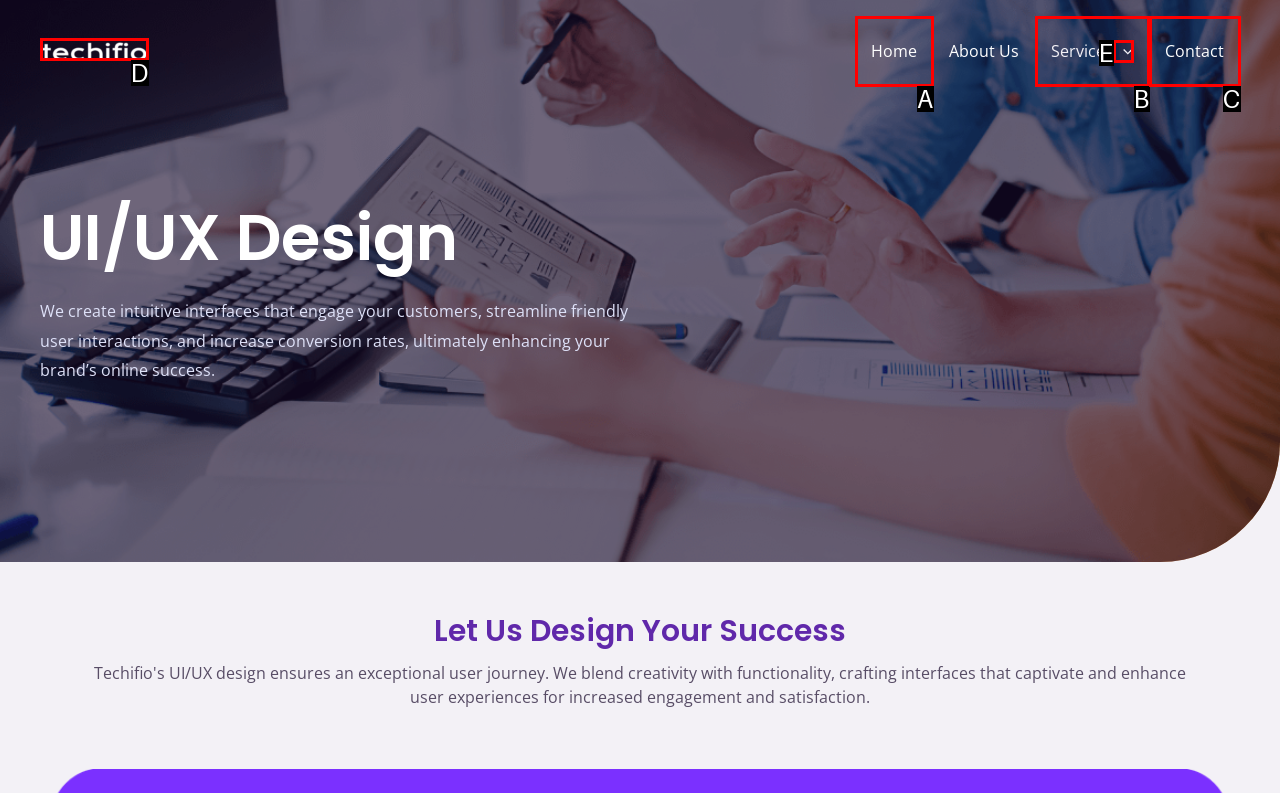Identify the option that corresponds to: Contact
Respond with the corresponding letter from the choices provided.

C